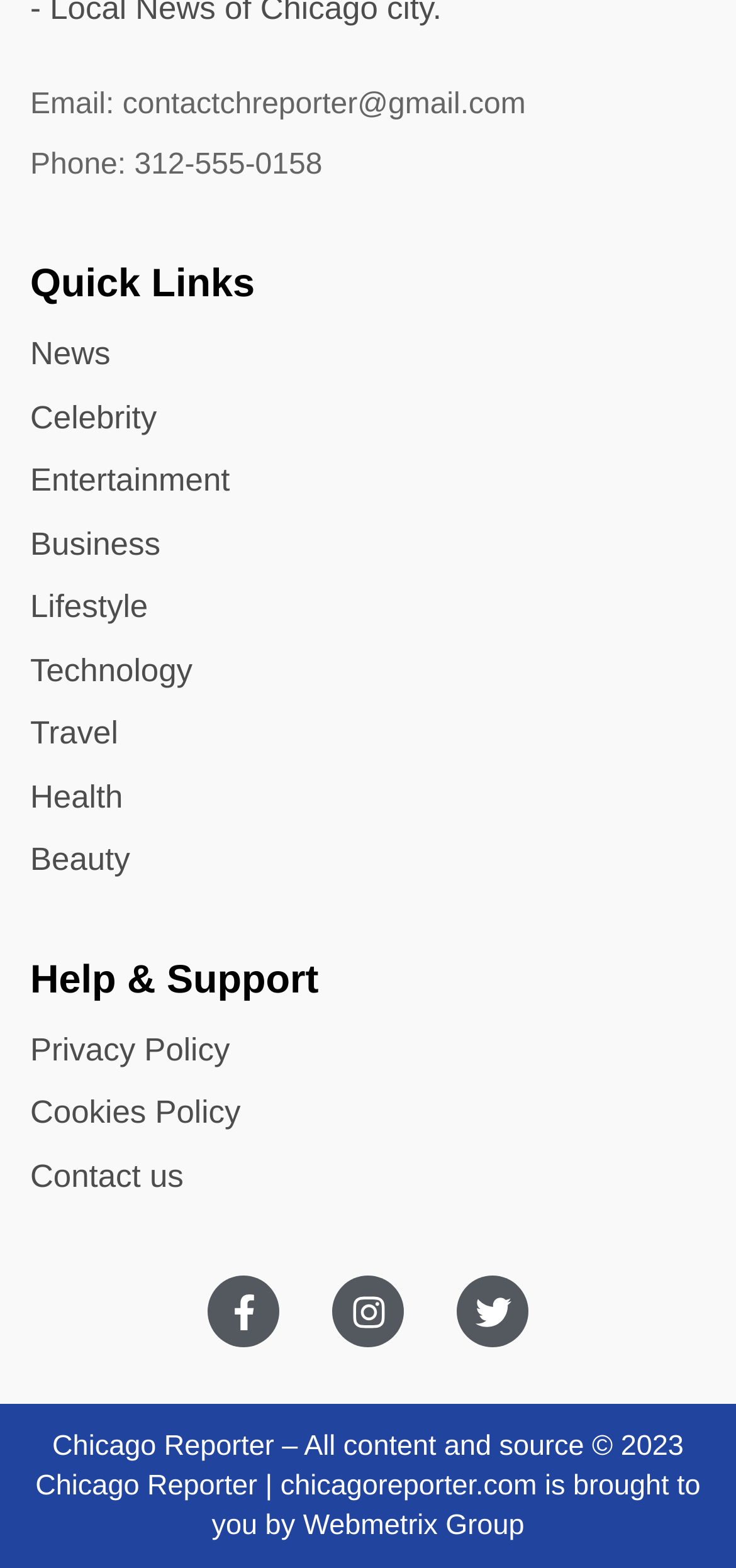Find the bounding box coordinates of the clickable area that will achieve the following instruction: "Contact us via email".

[0.041, 0.053, 0.714, 0.082]